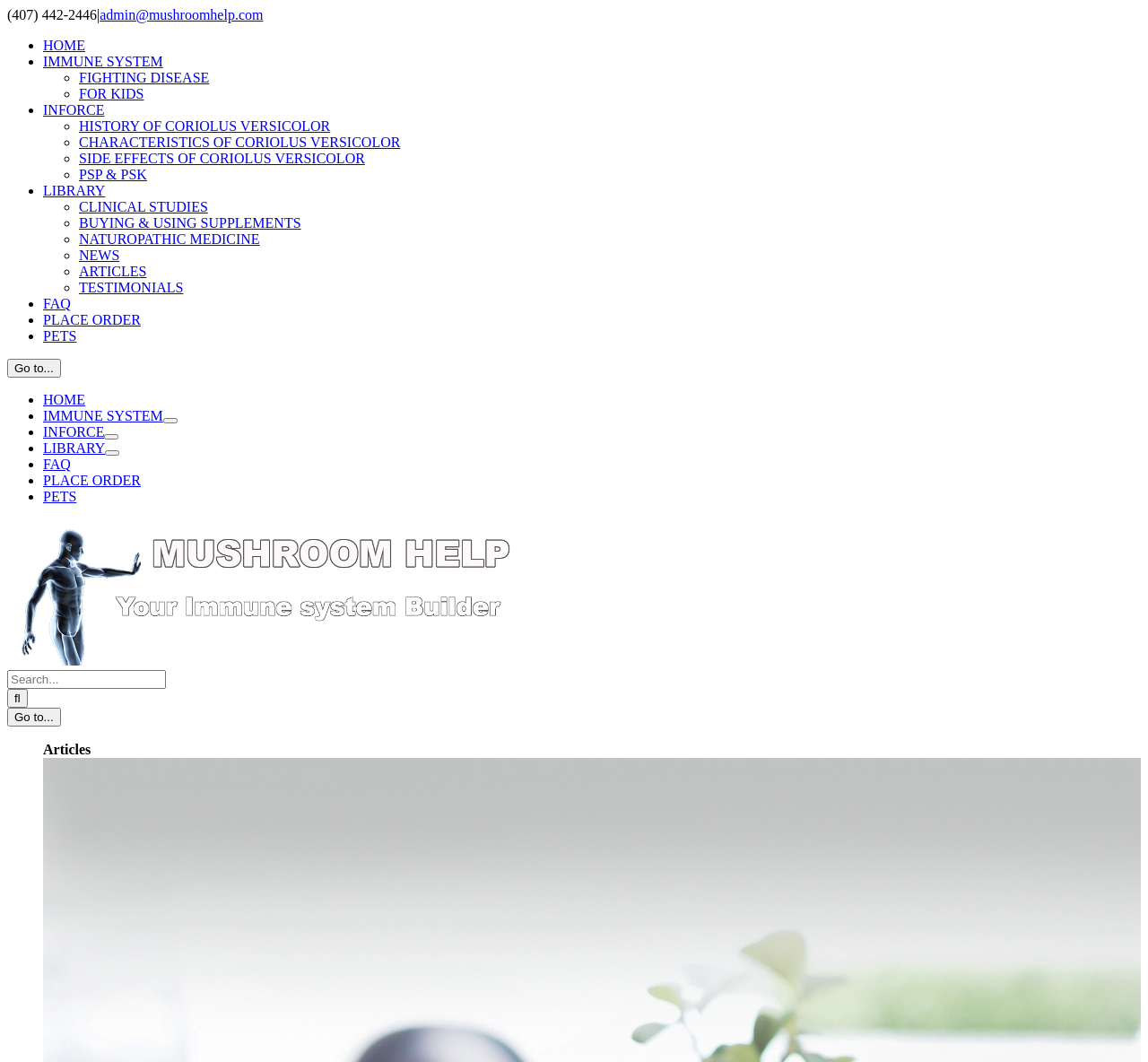Locate the bounding box coordinates of the segment that needs to be clicked to meet this instruction: "Contact admin via email".

[0.087, 0.007, 0.229, 0.021]